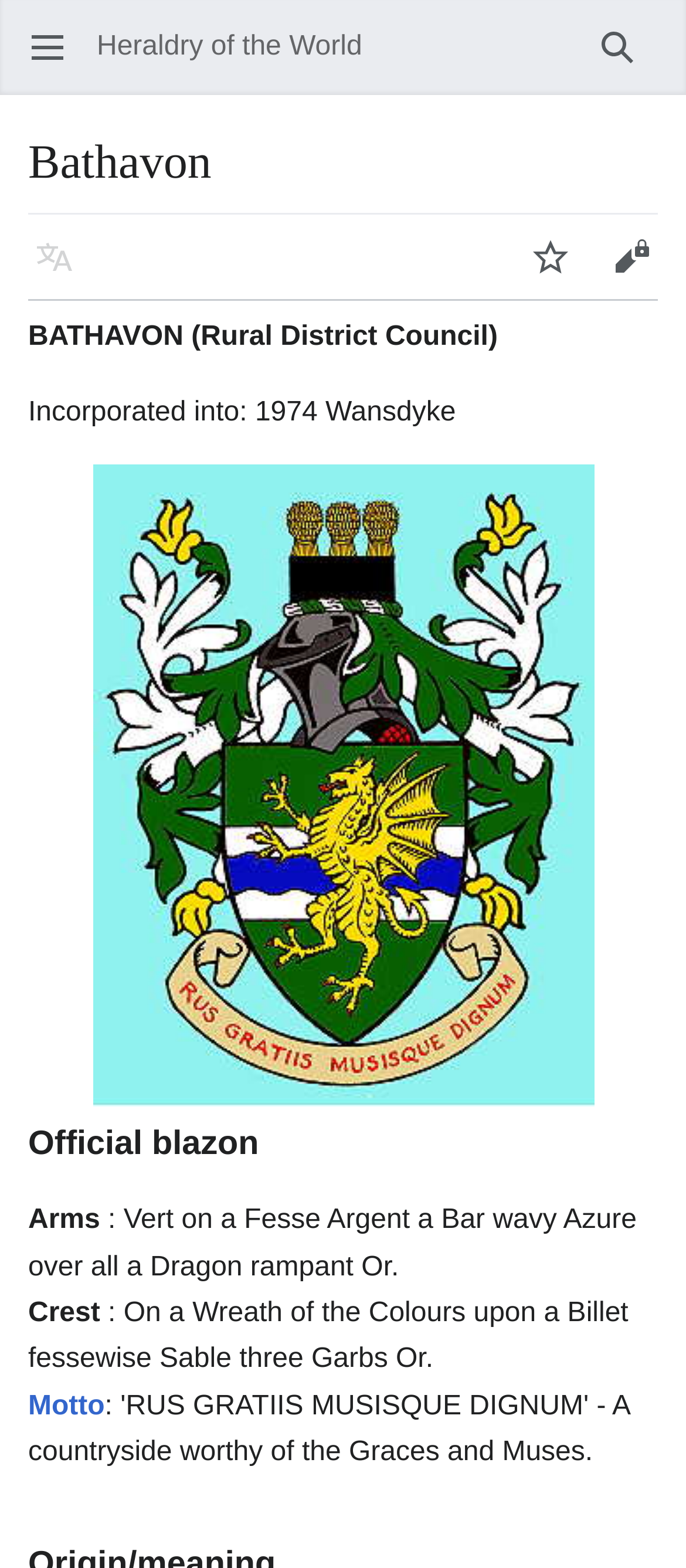Answer the following query with a single word or phrase:
What is the motto of Bathavon?

Unknown